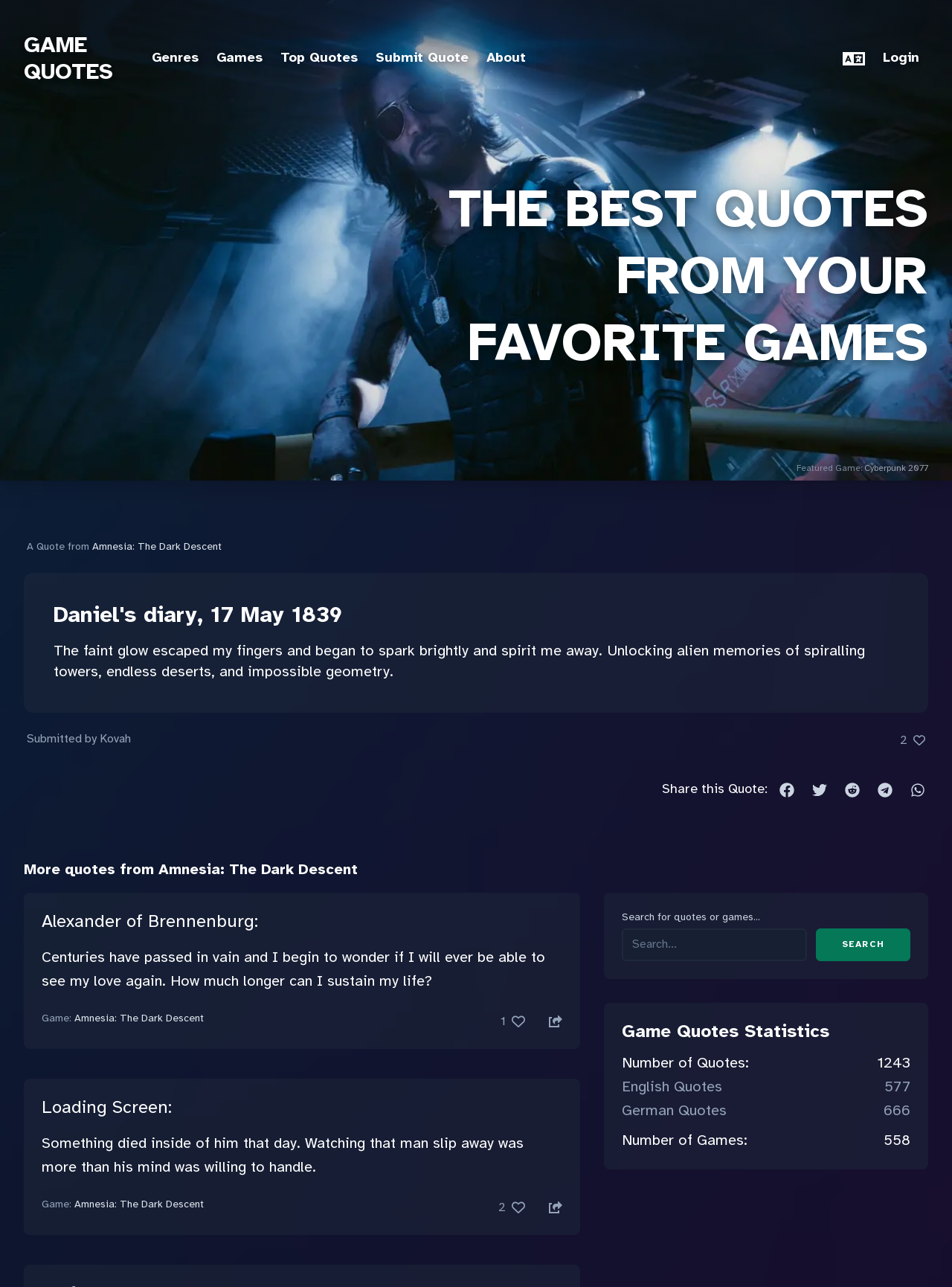Identify the bounding box coordinates for the region of the element that should be clicked to carry out the instruction: "Login". The bounding box coordinates should be four float numbers between 0 and 1, i.e., [left, top, right, bottom].

[0.927, 0.038, 0.966, 0.055]